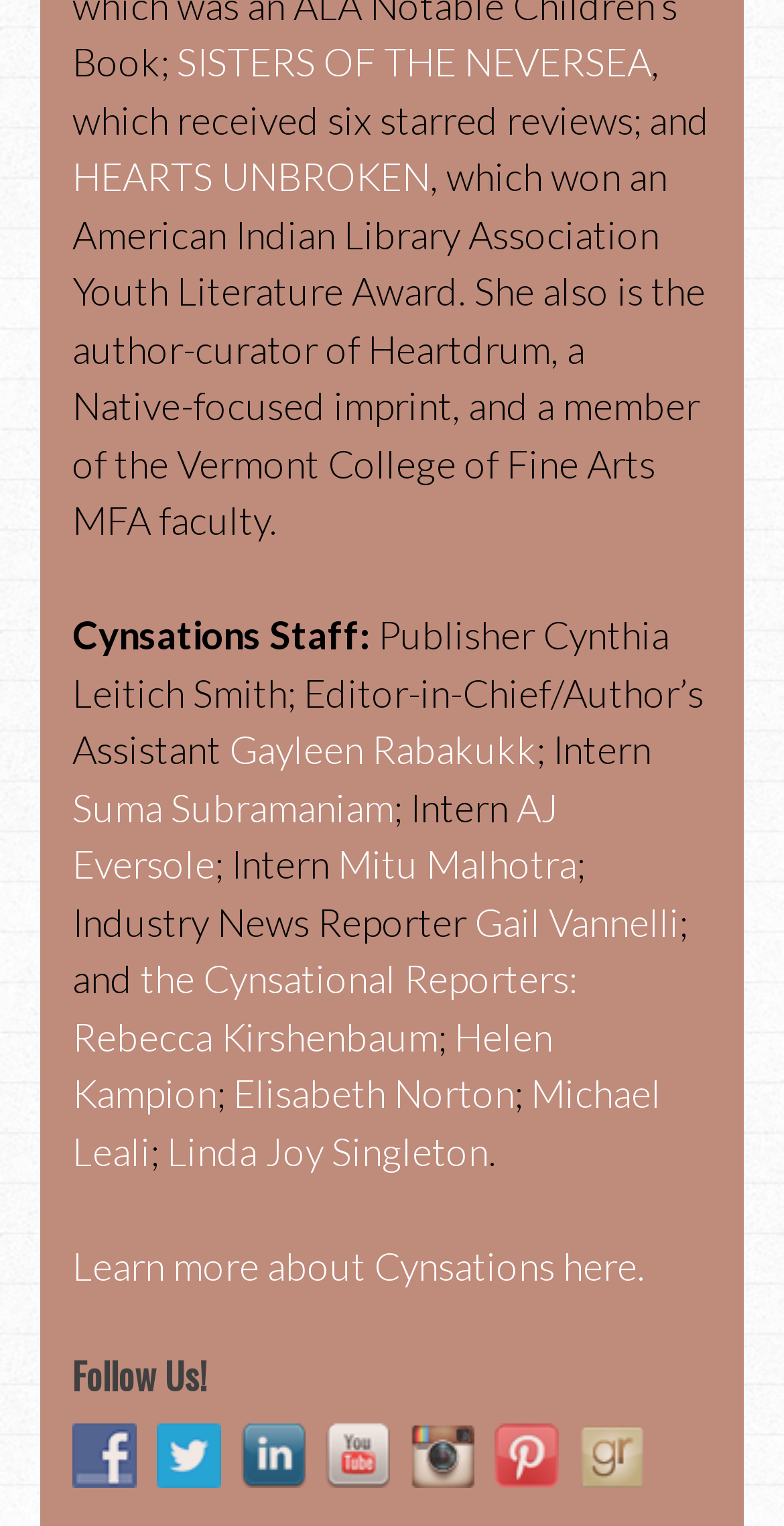Locate the bounding box coordinates of the element that should be clicked to execute the following instruction: "Follow Us on Twitter".

[0.2, 0.937, 0.308, 0.967]